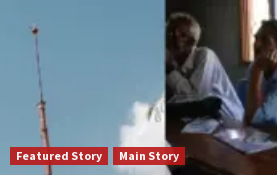Describe in detail everything you see in the image.

The image depicts a juxtaposition of two scenes: on the left, a tall communication tower reaches towards a clear blue sky, illustrating themes of connectivity and technology. On the right, two individuals are seen engaged in conversation, seated at a table in a setting likely related to discussions about community issues or development initiatives. Below the image are links labeled "Featured Story" and "Main Story," suggesting that this visual is part of a larger narrative focused on important topics, possibly relating to climate change or community engagement efforts. The image captures the intersection of technology and local dialogue, highlighting the relevance of both aspects in addressing current challenges.